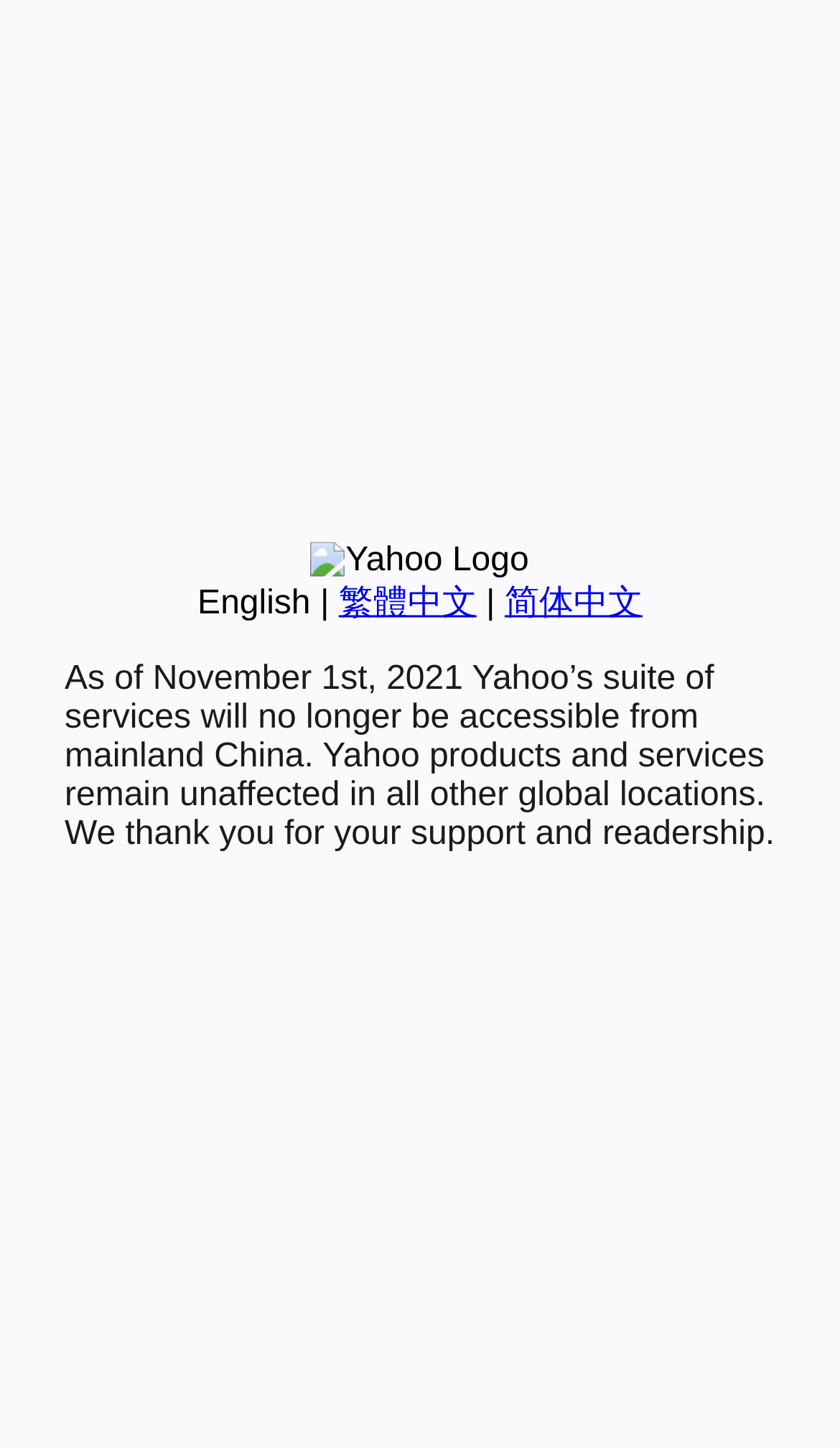Locate the UI element described by 繁體中文 and provide its bounding box coordinates. Use the format (top-left x, top-left y, bottom-right x, bottom-right y) with all values as floating point numbers between 0 and 1.

[0.403, 0.404, 0.567, 0.429]